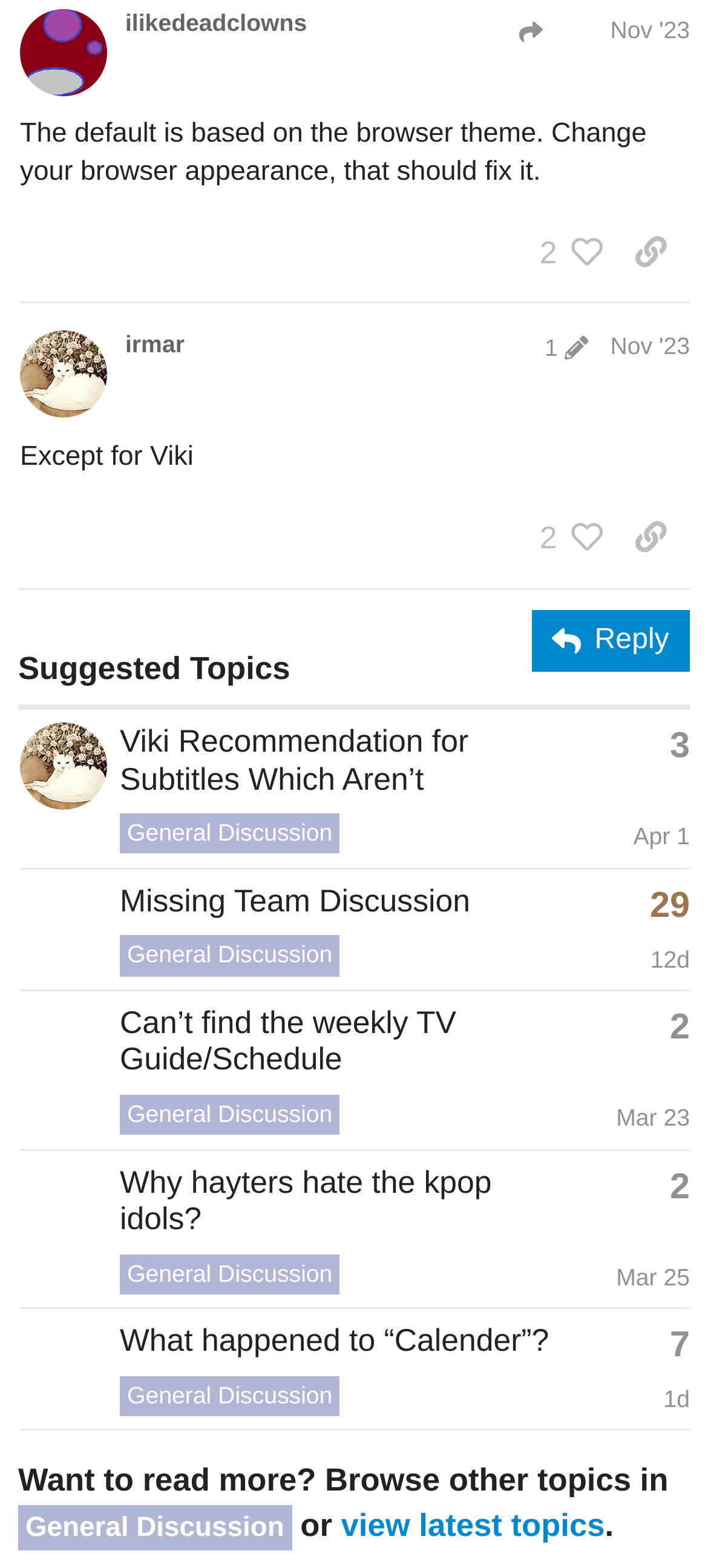What is the topic of the third post?
Based on the image content, provide your answer in one word or a short phrase.

Can’t find the weekly TV Guide/Schedule